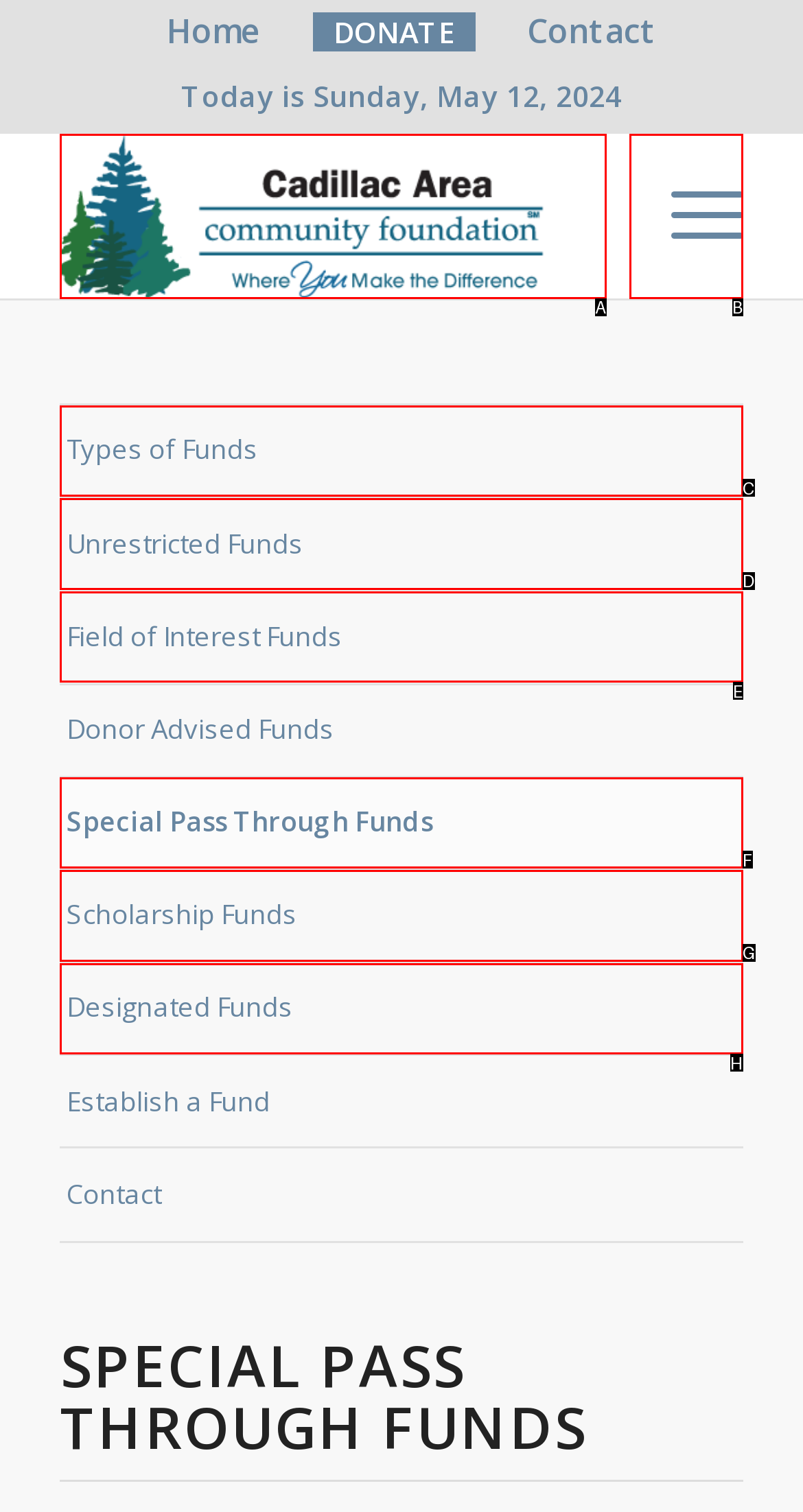Identify the HTML element that corresponds to the following description: Unrestricted Funds. Provide the letter of the correct option from the presented choices.

D